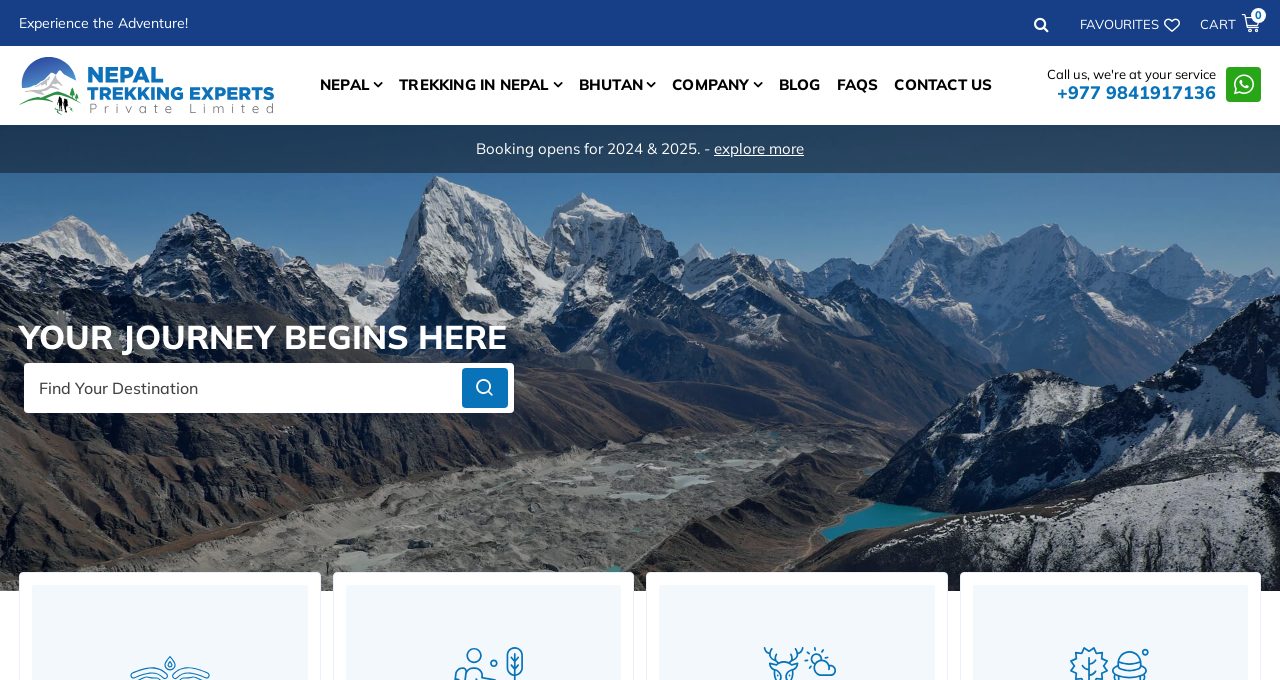Please specify the bounding box coordinates of the element that should be clicked to execute the given instruction: 'Contact us'. Ensure the coordinates are four float numbers between 0 and 1, expressed as [left, top, right, bottom].

[0.693, 0.086, 0.775, 0.165]